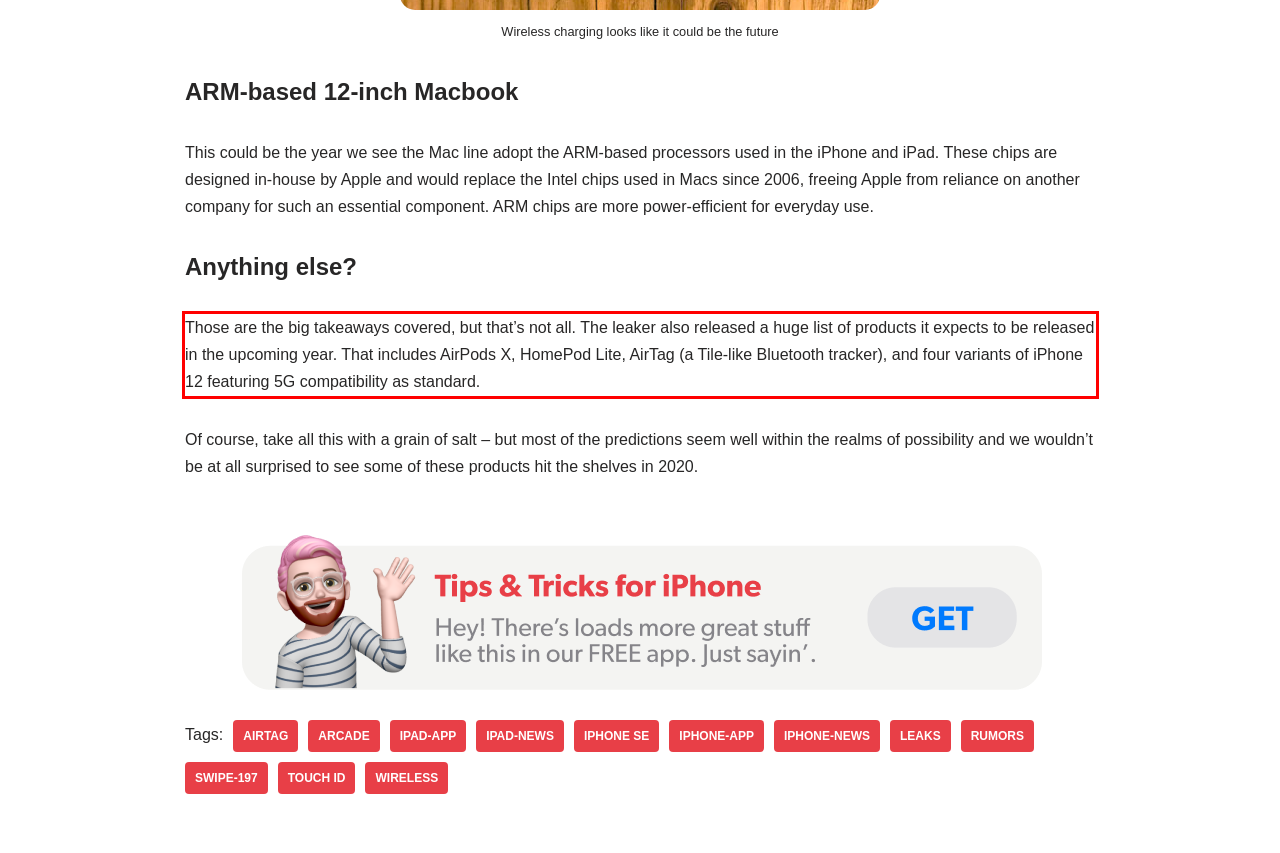Identify the text within the red bounding box on the webpage screenshot and generate the extracted text content.

Those are the big takeaways covered, but that’s not all. The leaker also released a huge list of products it expects to be released in the upcoming year. That includes AirPods X, HomePod Lite, AirTag (a Tile-like Bluetooth tracker), and four variants of iPhone 12 featuring 5G compatibility as standard.